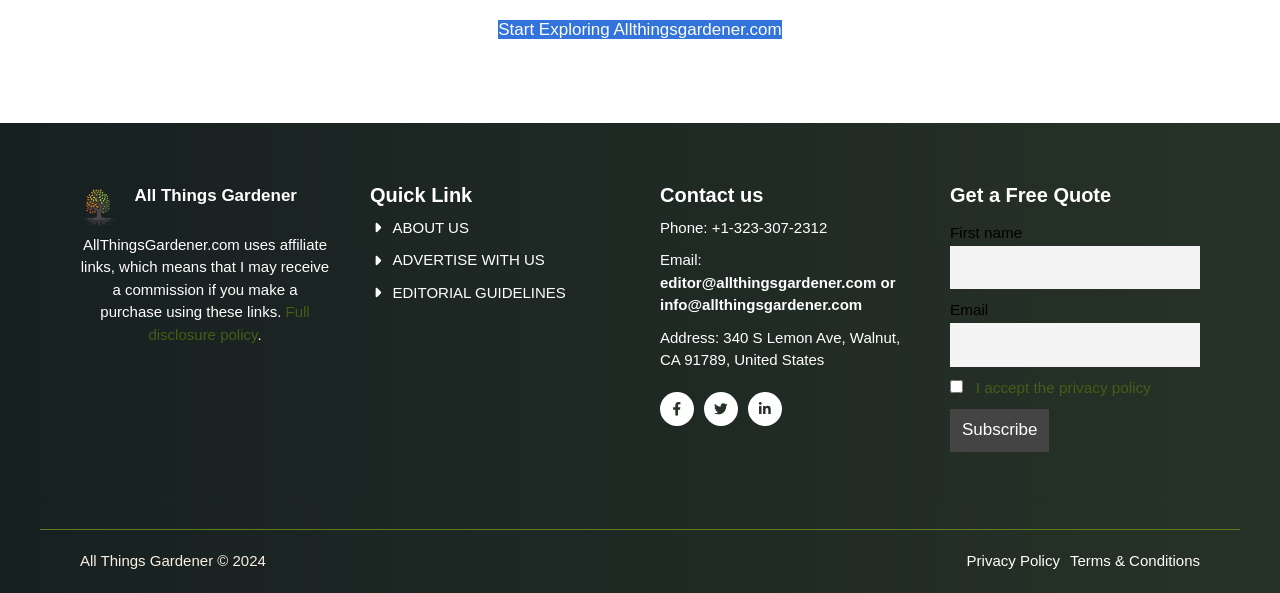Given the webpage screenshot and the description, determine the bounding box coordinates (top-left x, top-left y, bottom-right x, bottom-right y) that define the location of the UI element matching this description: Privacy policy

[0.755, 0.931, 0.828, 0.96]